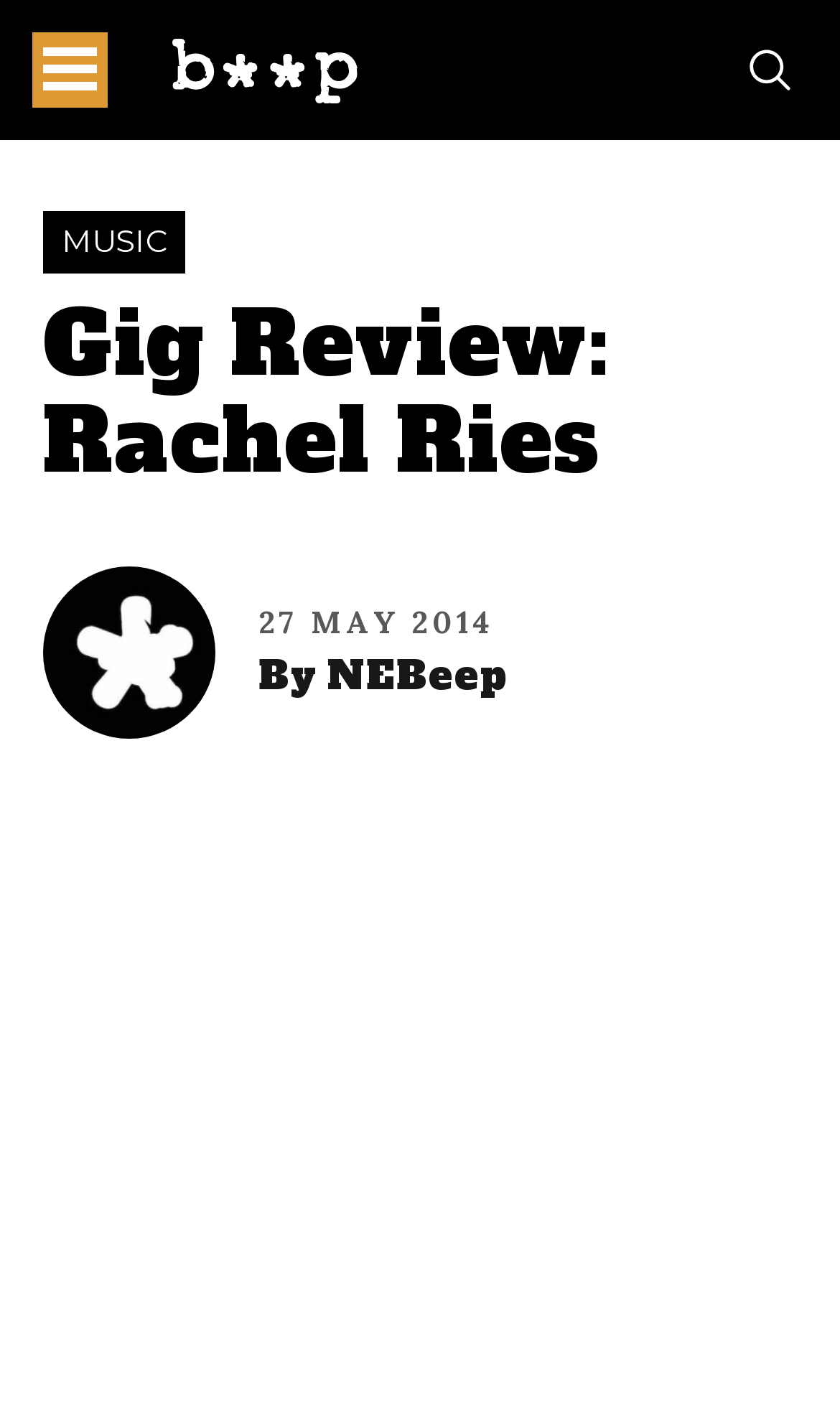Summarize the webpage comprehensively, mentioning all visible components.

This webpage is a gig review of Rachel Ries' performance at the Old Cinema Launderette in Durham. At the top left, there is a link to the website "b**p" accompanied by an image, and a button to open the main menu. On the top right, there is a button to open the search function. 

Below the top navigation, there is a header section that spans the entire width of the page. It contains several links, including "MUSIC" on the left, the title "Gig Review: Rachel Ries" in the center, and an avatar photo with a link on the right. The date "27 MAY 2014" and the author "By NEBeep" are displayed below the title.

The main content of the webpage is a search function, which takes up most of the page. It has a heading "Search..." and a search box with a placeholder text "Search for:". There is also a "Search" button below the search box.